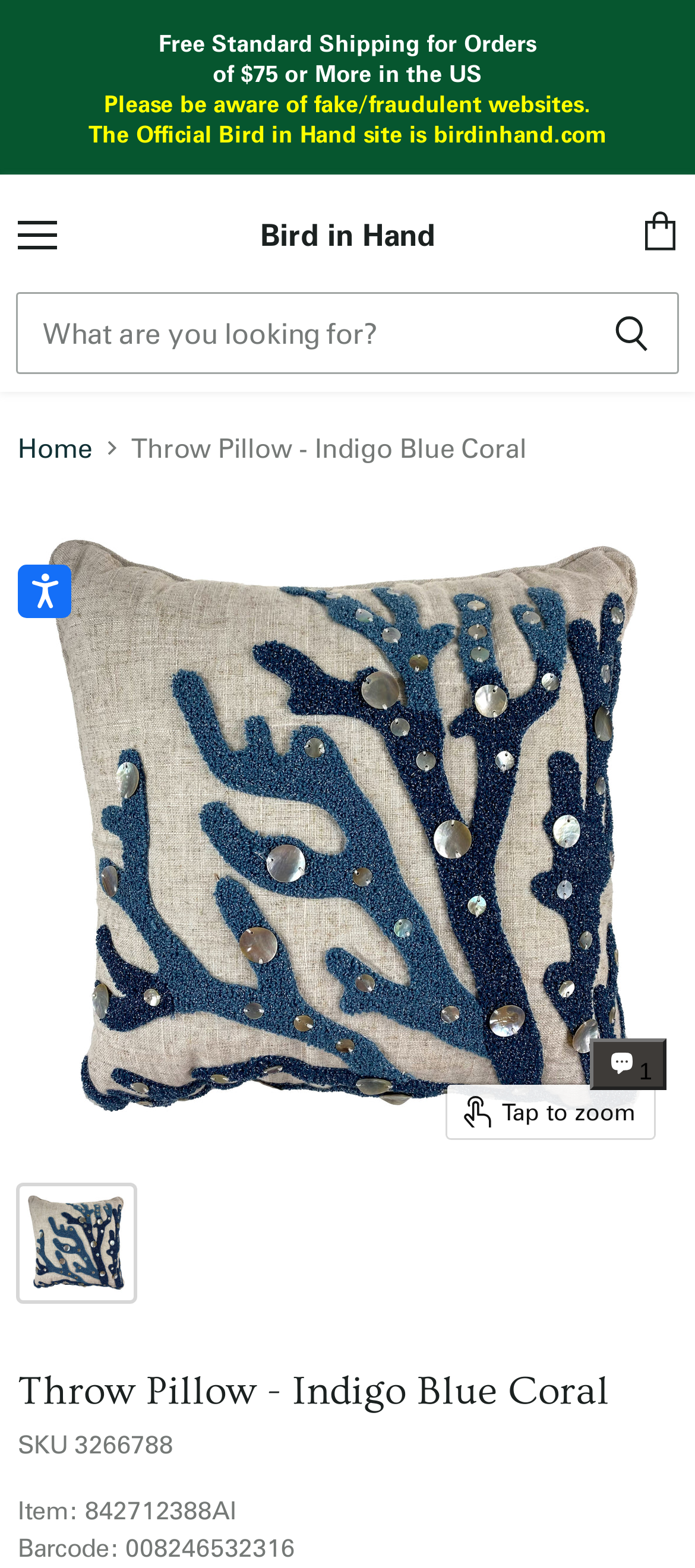Identify the bounding box coordinates for the UI element described as: "Skip to Content↵ENTER".

[0.051, 0.057, 0.564, 0.109]